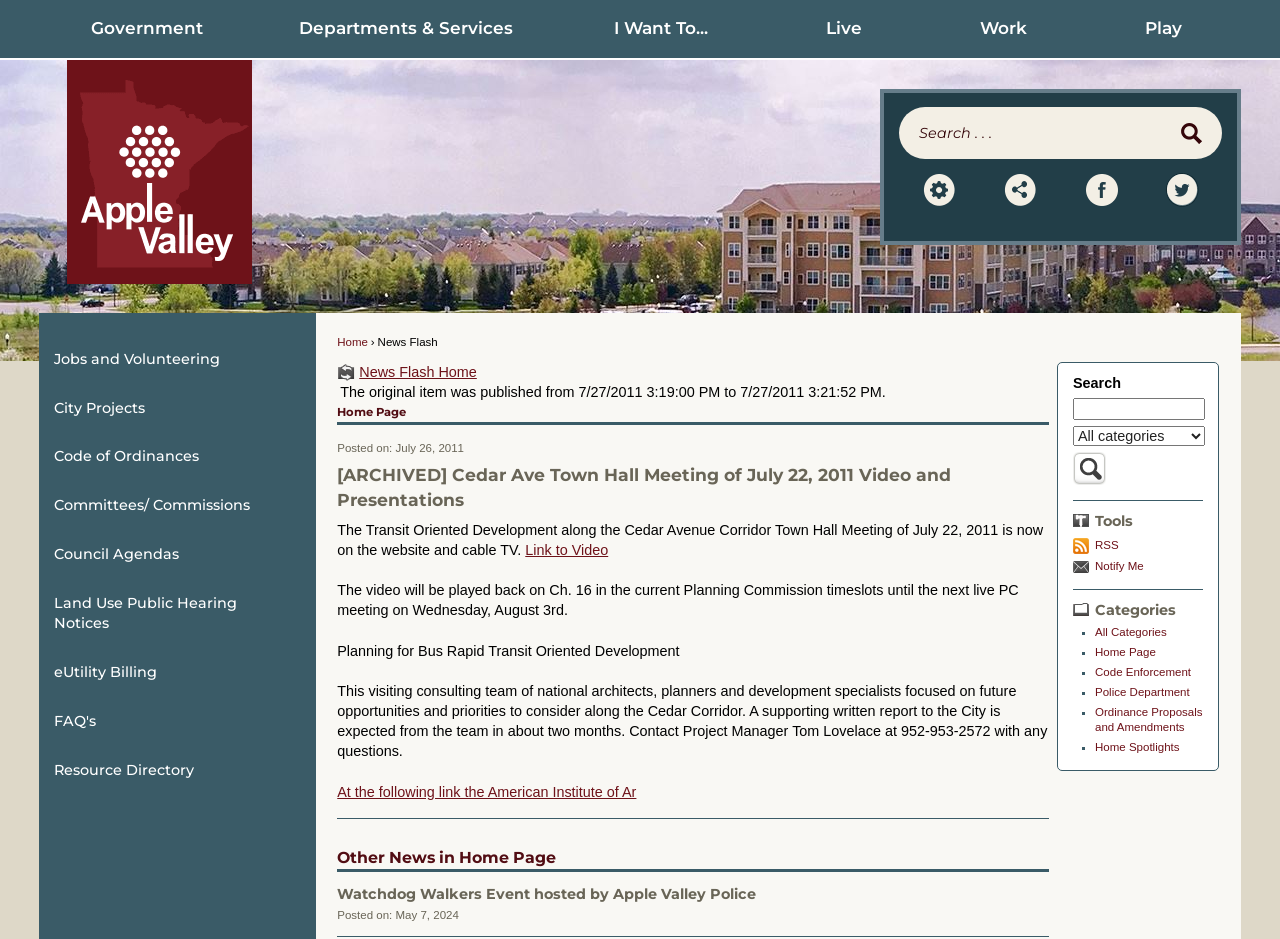Provide the bounding box coordinates for the UI element that is described as: "News Flash Home".

[0.263, 0.385, 0.82, 0.407]